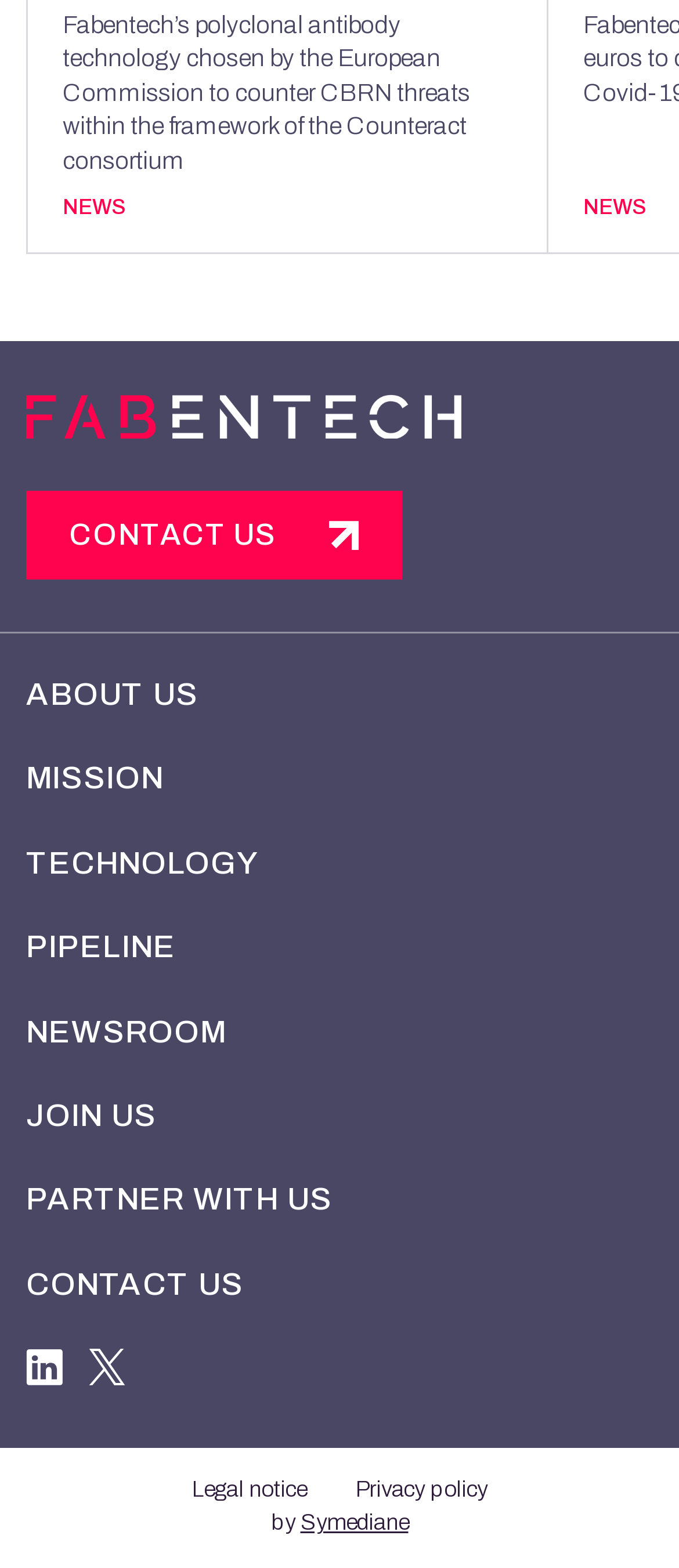Find and indicate the bounding box coordinates of the region you should select to follow the given instruction: "Click on NEWS".

[0.041, 0.125, 0.805, 0.16]